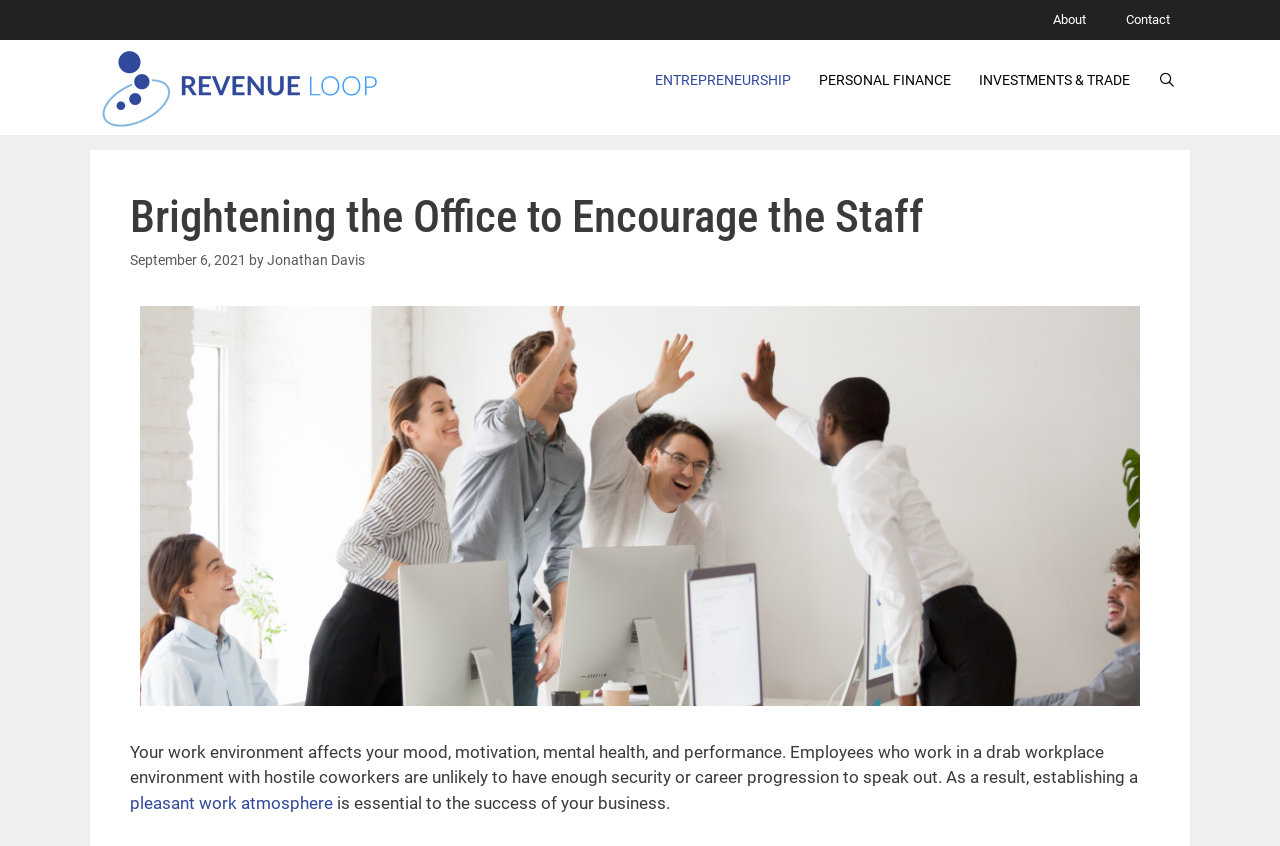Point out the bounding box coordinates of the section to click in order to follow this instruction: "learn more about entrepreneurship".

[0.501, 0.053, 0.629, 0.136]